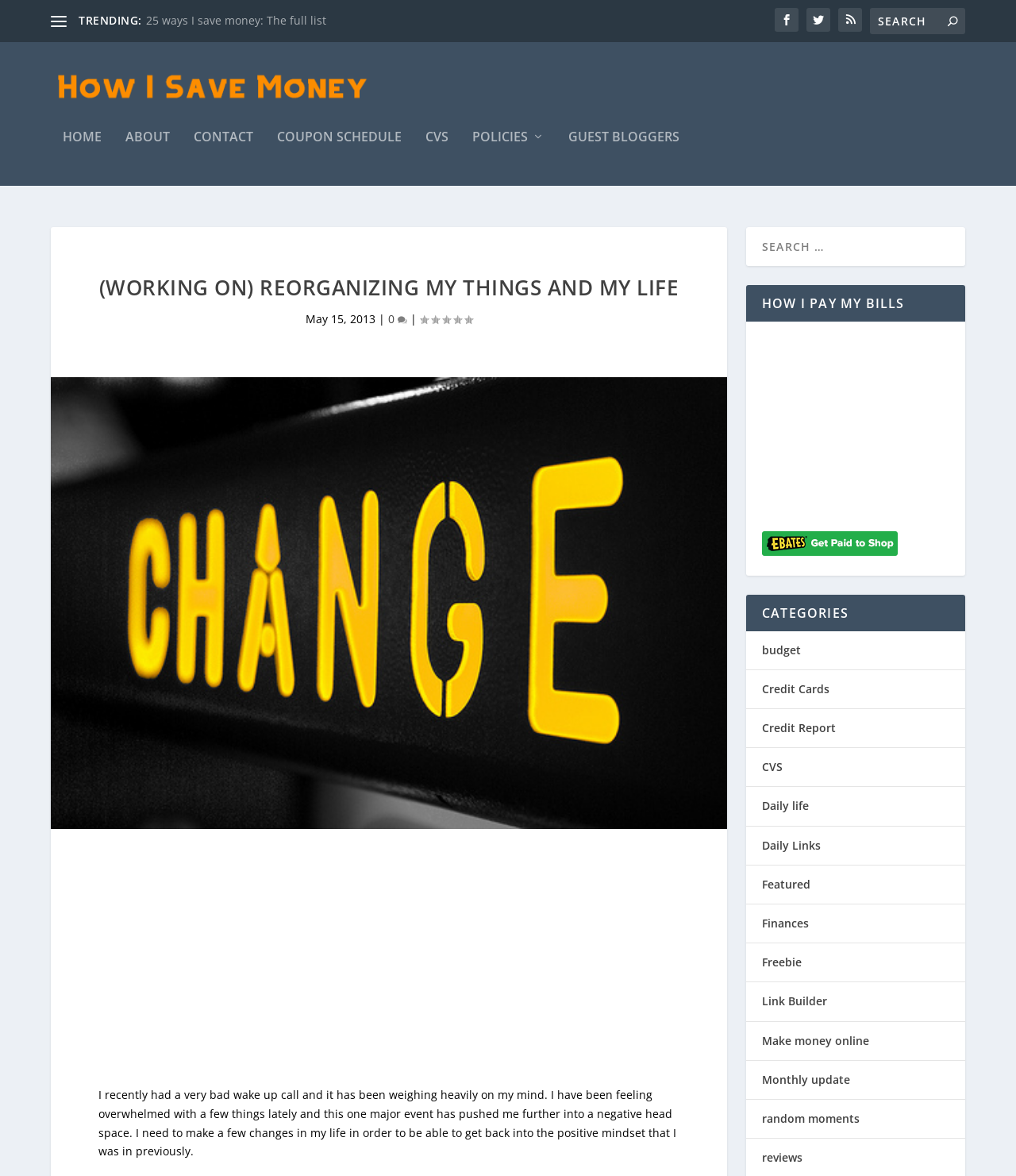Find the UI element described as: "name="s" placeholder="Search" title="Search for:"" and predict its bounding box coordinates. Ensure the coordinates are four float numbers between 0 and 1, [left, top, right, bottom].

[0.856, 0.007, 0.95, 0.029]